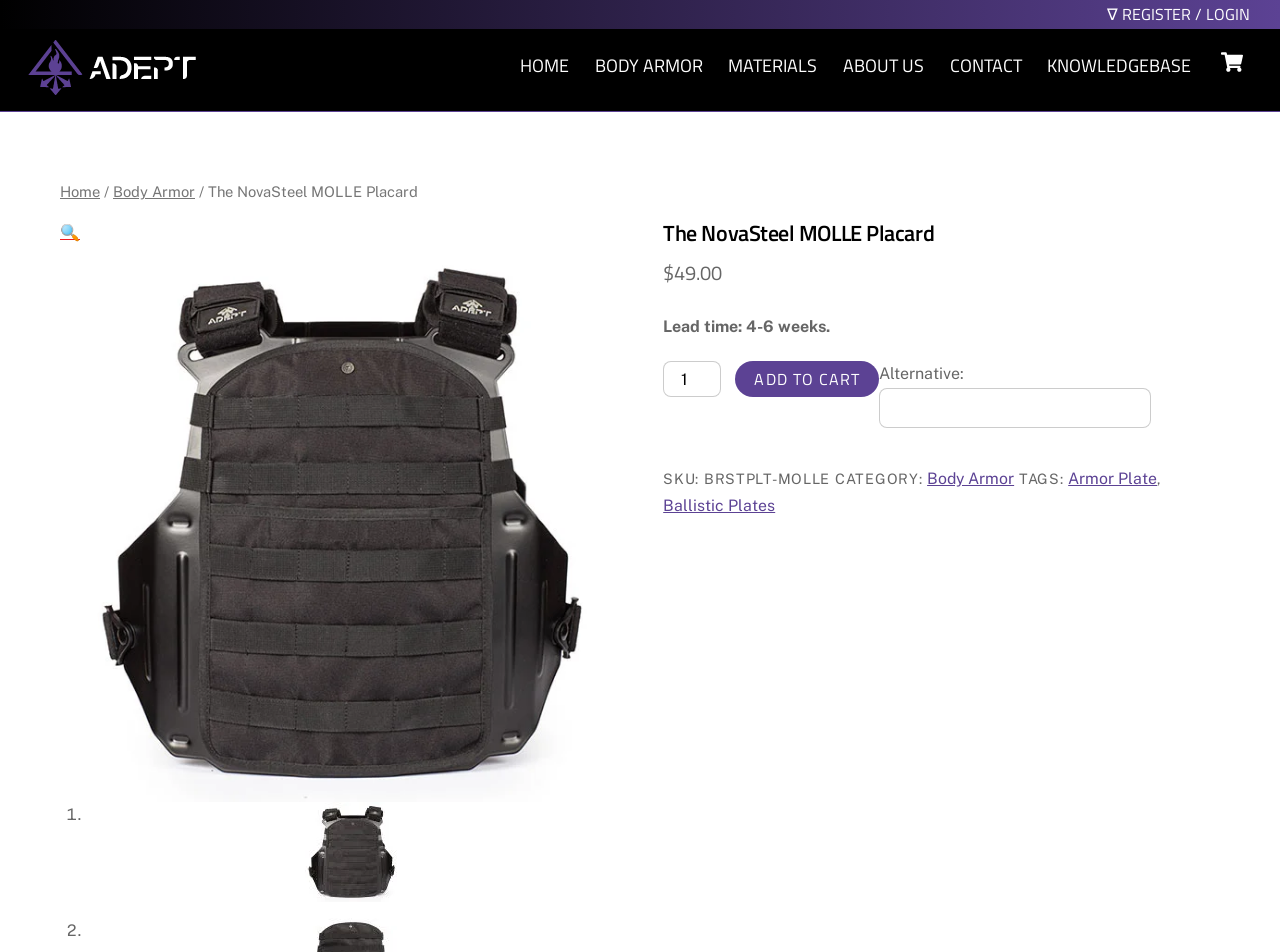Please identify the bounding box coordinates of the region to click in order to complete the task: "Click on the 'Body Armor' link". The coordinates must be four float numbers between 0 and 1, specified as [left, top, right, bottom].

[0.724, 0.493, 0.792, 0.513]